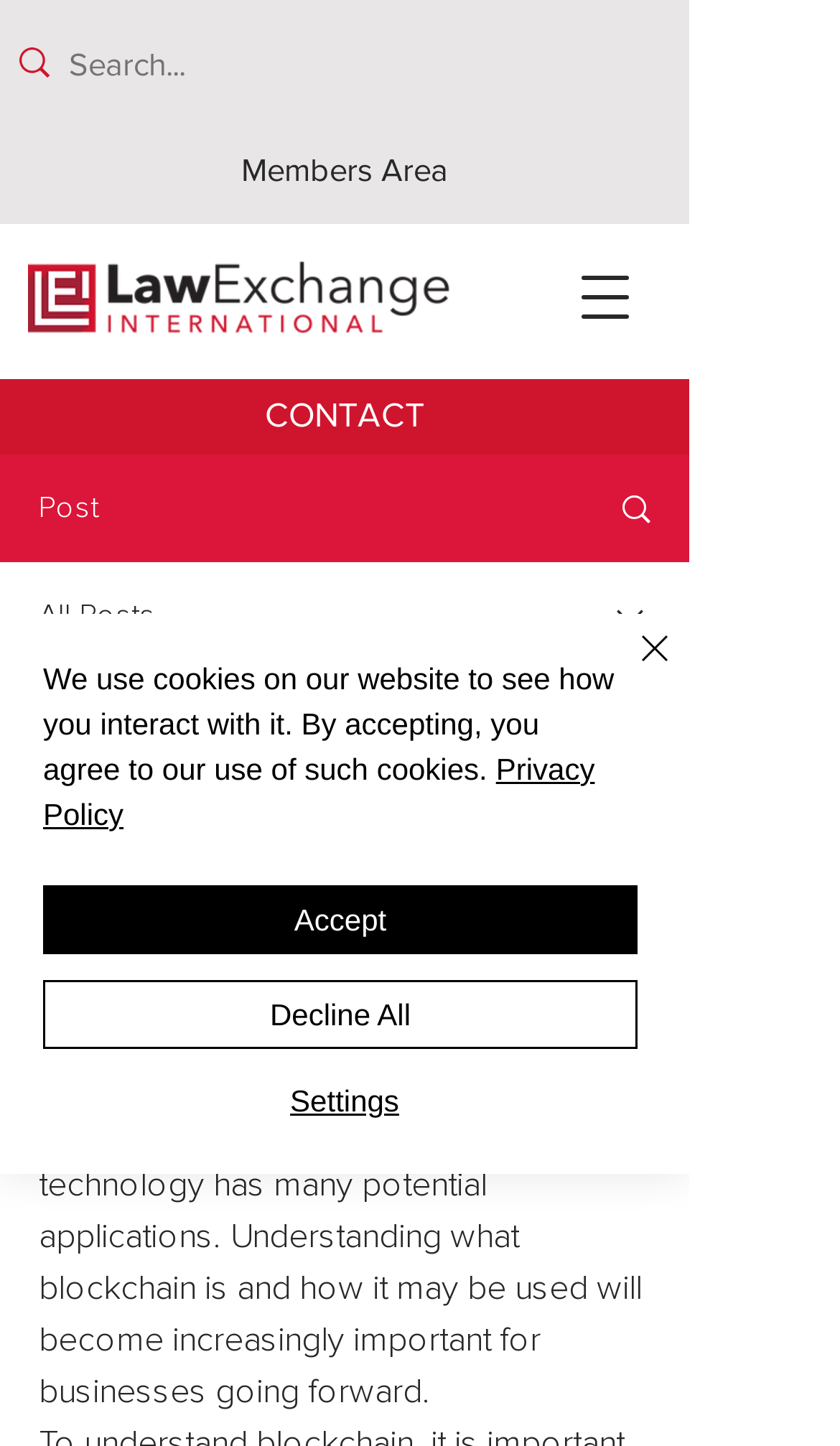Please determine the bounding box coordinates of the clickable area required to carry out the following instruction: "Search for something". The coordinates must be four float numbers between 0 and 1, represented as [left, top, right, bottom].

[0.082, 0.006, 0.723, 0.08]